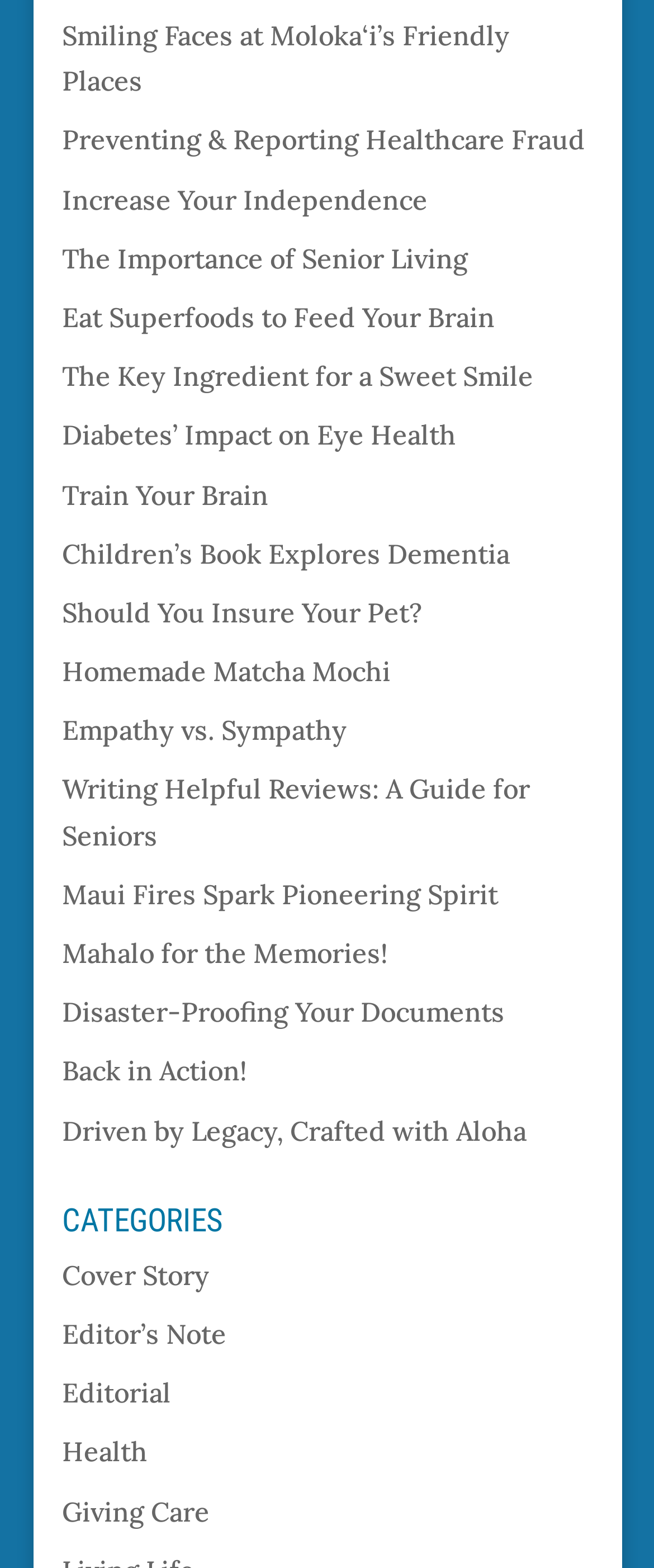Pinpoint the bounding box coordinates of the clickable area necessary to execute the following instruction: "Discover the importance of Senior Living". The coordinates should be given as four float numbers between 0 and 1, namely [left, top, right, bottom].

[0.095, 0.154, 0.716, 0.175]